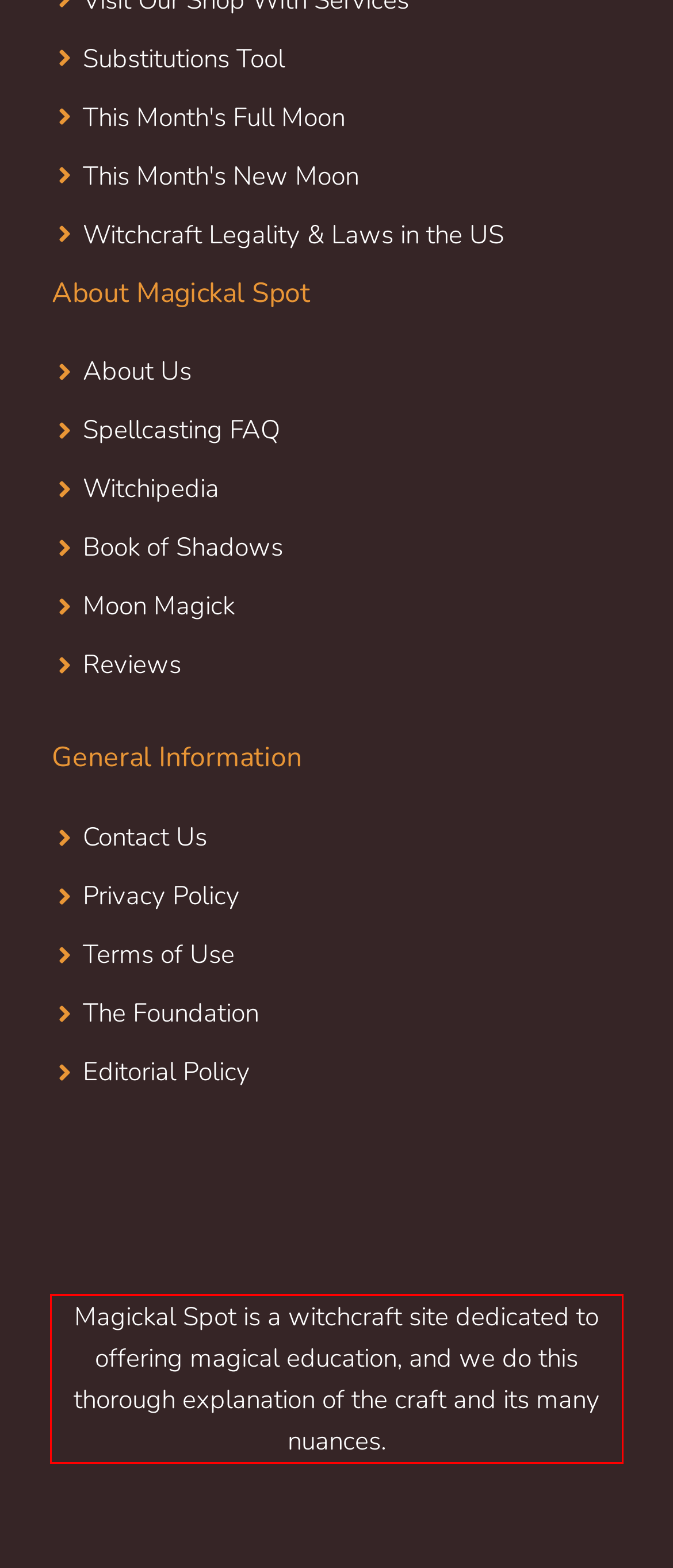Review the screenshot of the webpage and recognize the text inside the red rectangle bounding box. Provide the extracted text content.

Magickal Spot is a witchcraft site dedicated to offering magical education, and we do this thorough explanation of the craft and its many nuances.